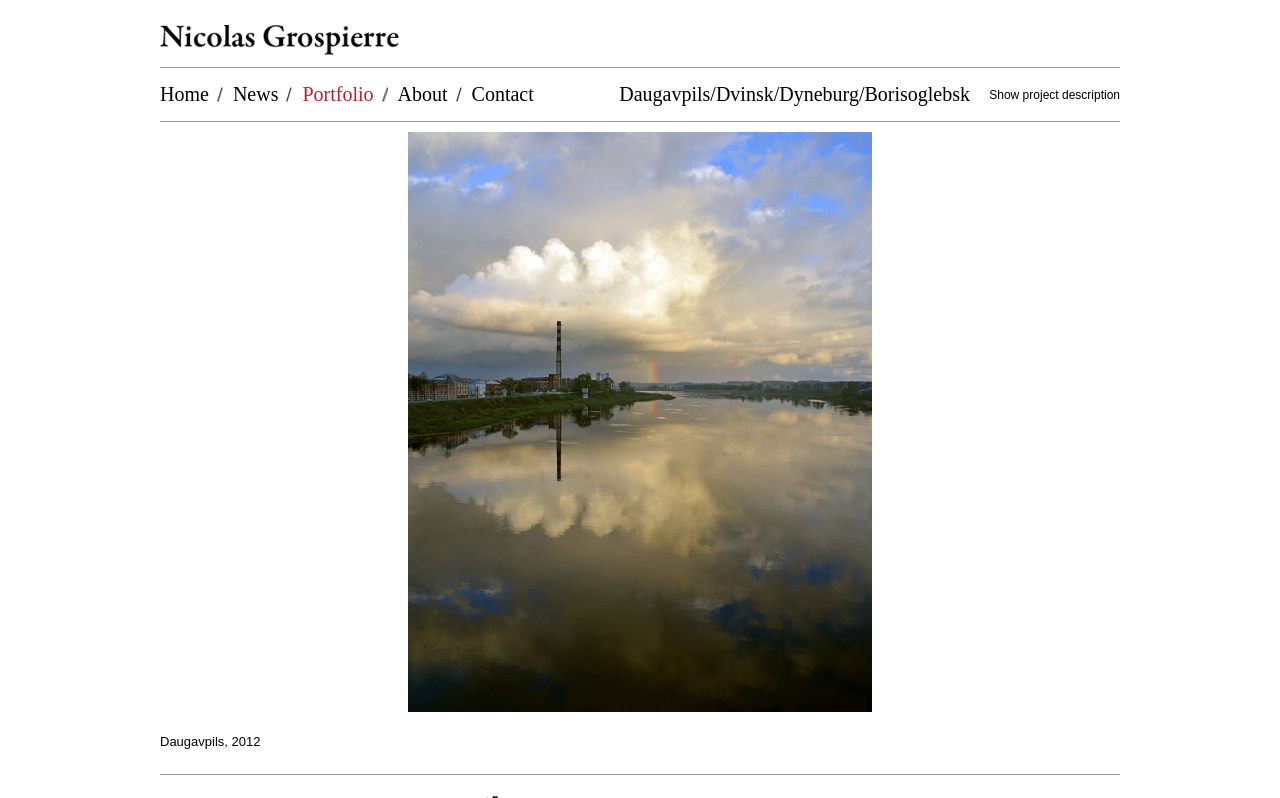Identify the bounding box coordinates of the element that should be clicked to fulfill this task: "View recent posts". The coordinates should be provided as four float numbers between 0 and 1, i.e., [left, top, right, bottom].

None